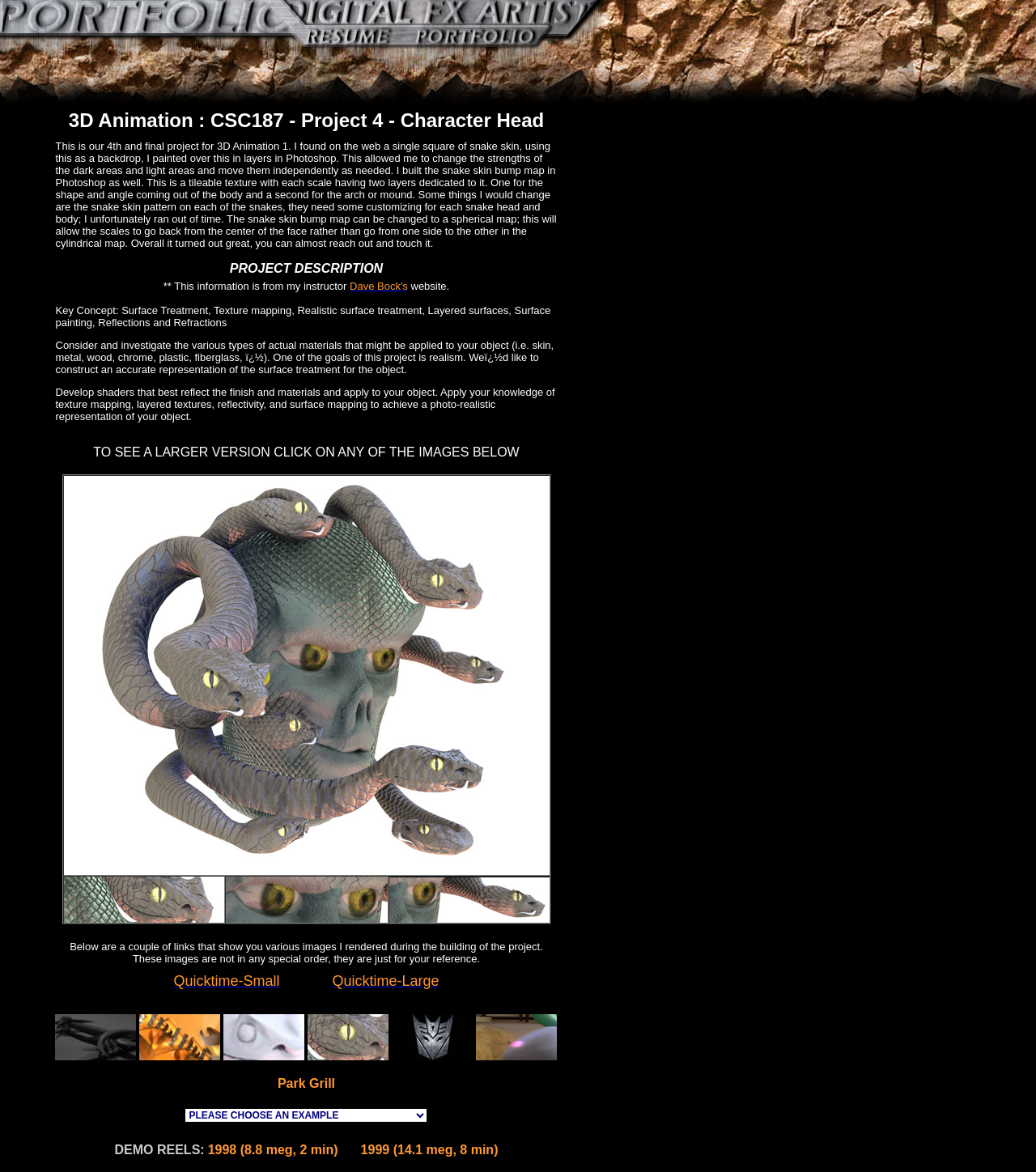Please give the bounding box coordinates of the area that should be clicked to fulfill the following instruction: "Read the article '7 Tips for Buying a Home in Sydney’s Eastern Suburbs'". The coordinates should be in the format of four float numbers from 0 to 1, i.e., [left, top, right, bottom].

None